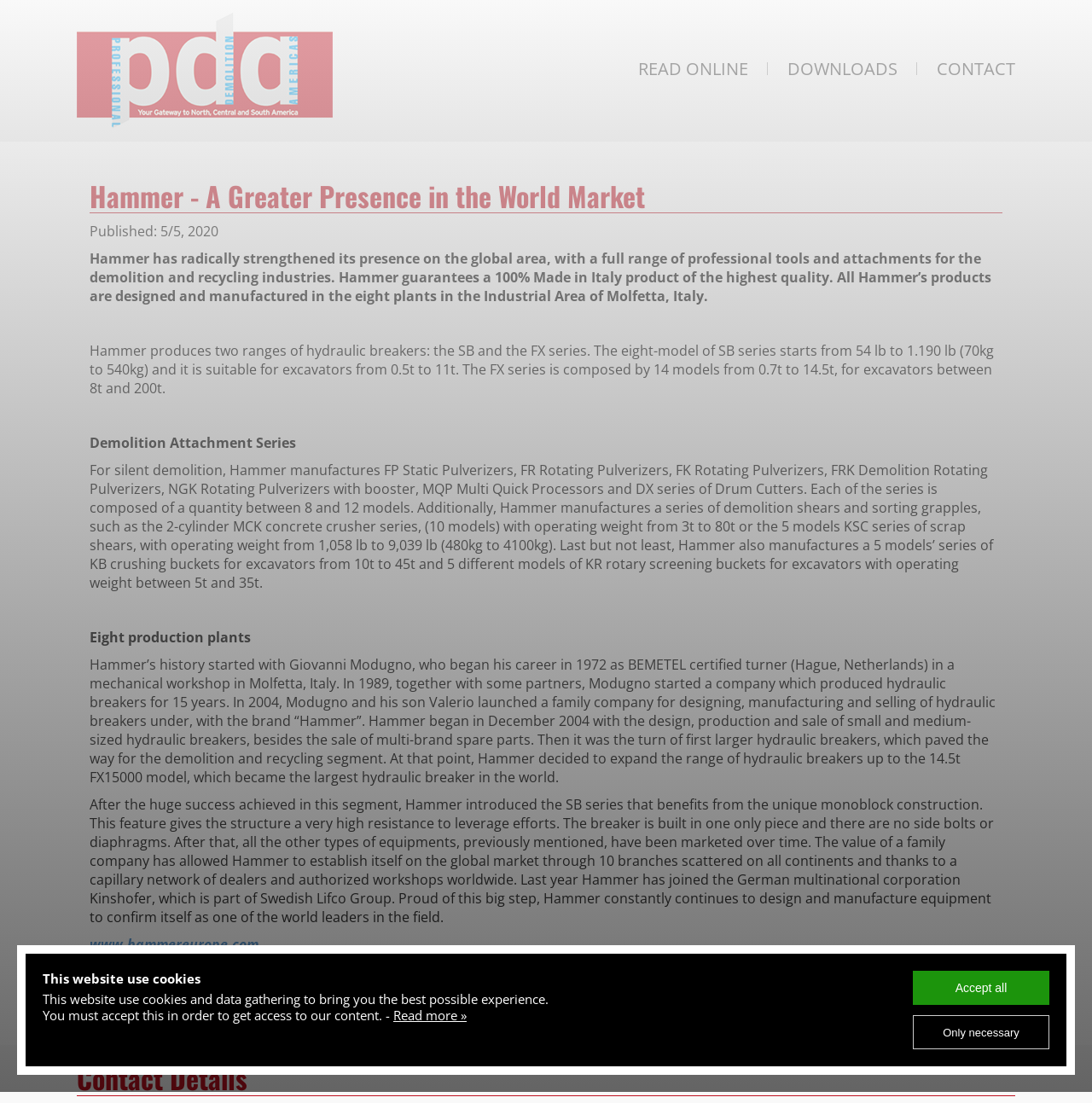Generate the title text from the webpage.

Hammer - A Greater Presence in the World Market